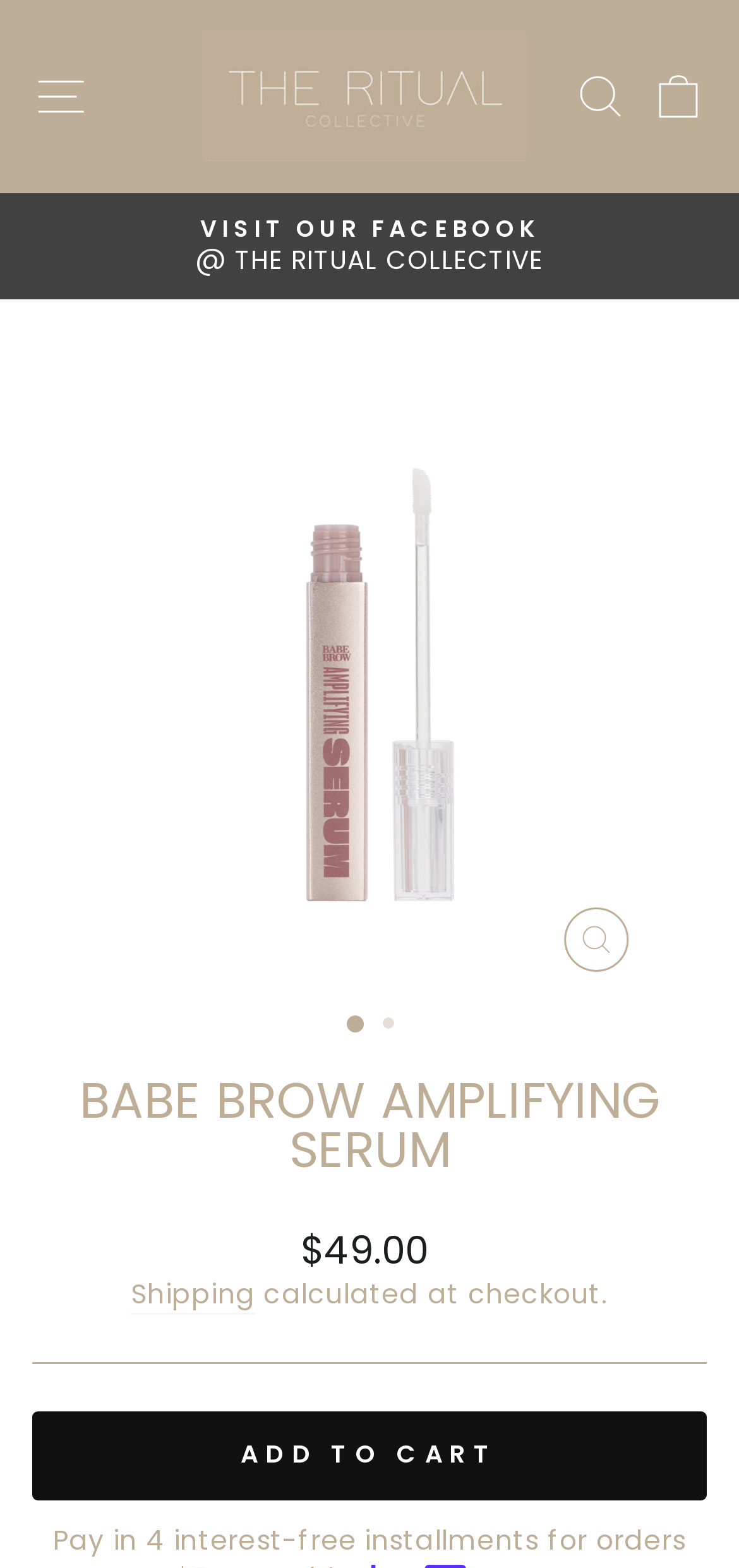Respond to the question below with a concise word or phrase:
What is the function of the button with the text 'CLOSE (ESC)'?

Close the page